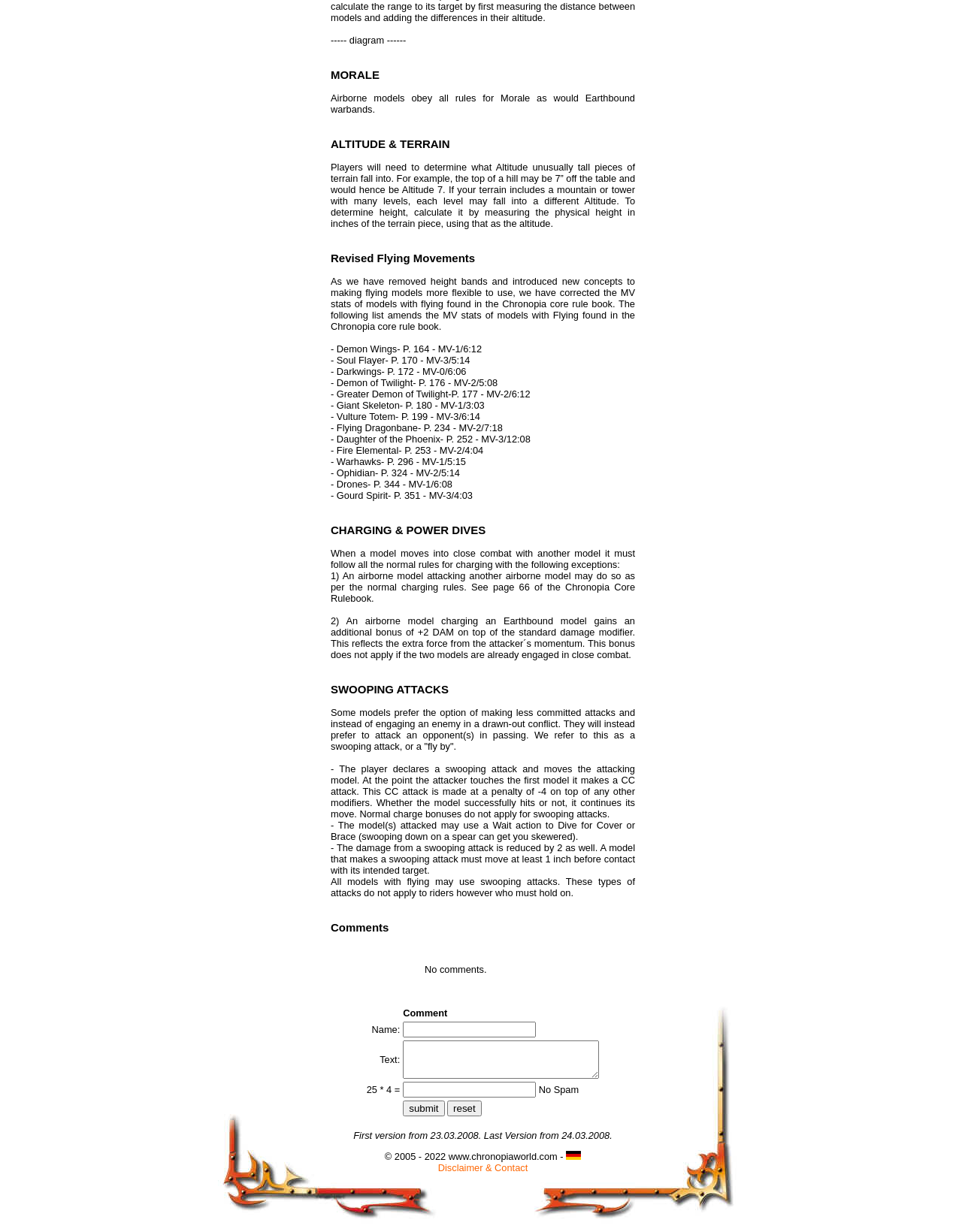What is the reduced damage for a swooping attack?
Please provide a detailed and thorough answer to the question.

The webpage states that the damage from a swooping attack is reduced by 2. This means that the damage dealt by a model making a swooping attack is 2 less than the normal damage.